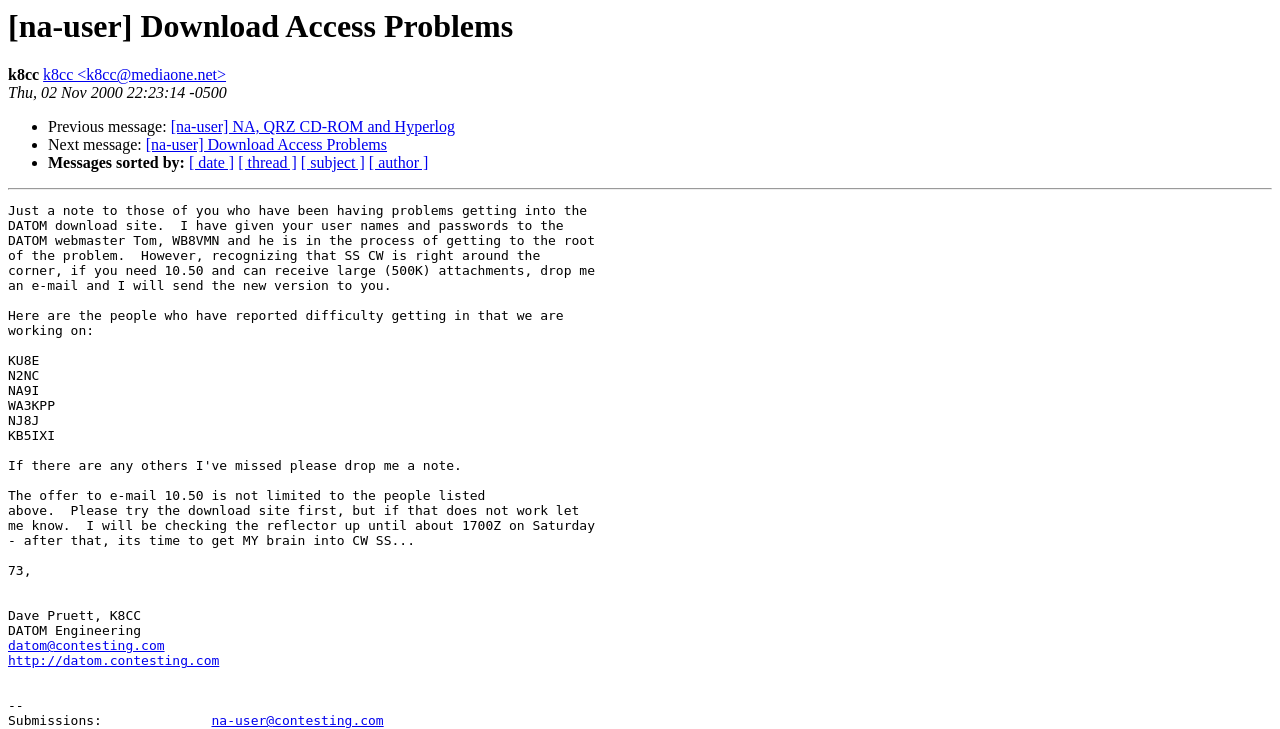What is the email address of the submission?
Could you give a comprehensive explanation in response to this question?

I found the email address of the submission by looking at the link element with the OCR text 'na-user@contesting.com' at coordinates [0.165, 0.979, 0.3, 0.999].